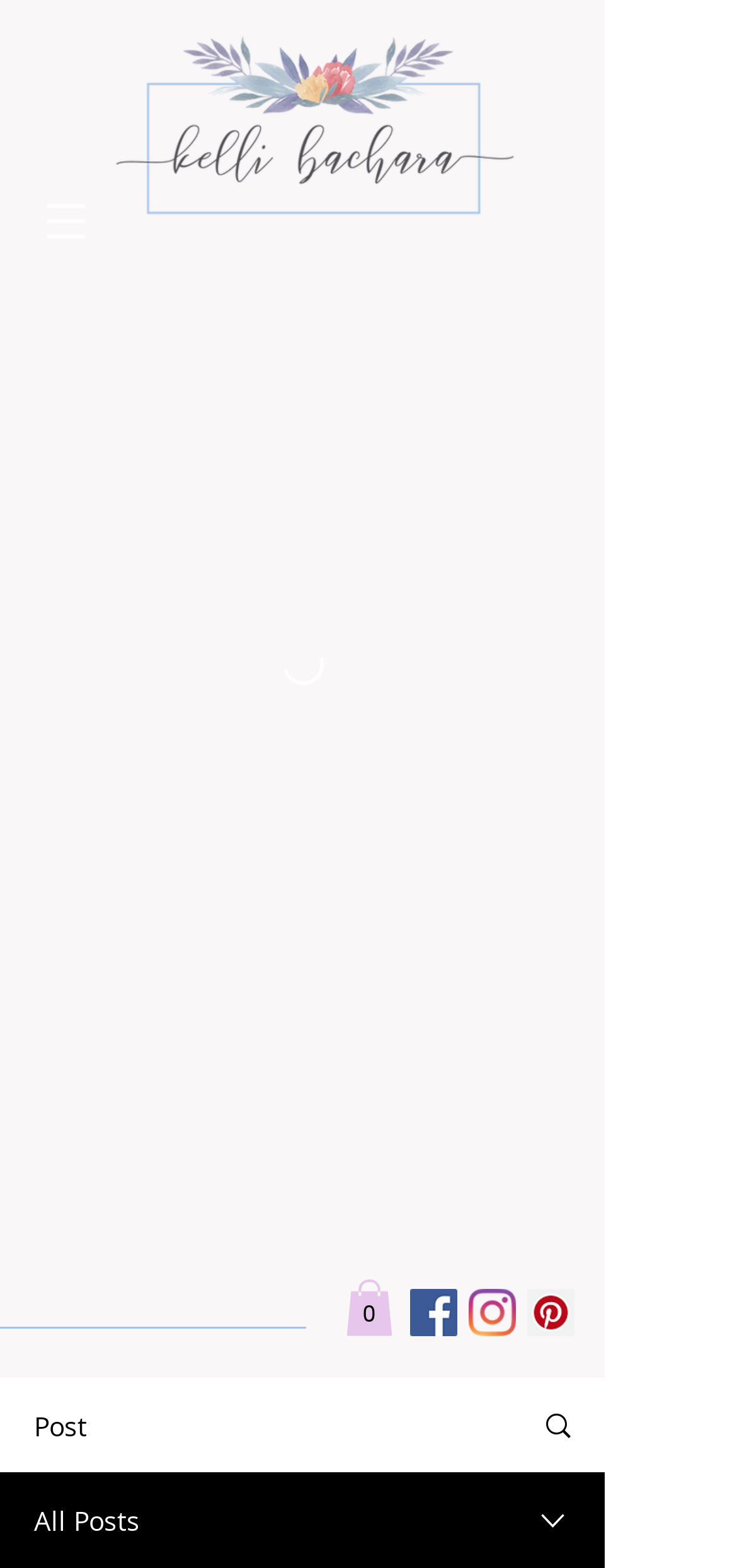Given the description "aria-label="Share via Facebook"", determine the bounding box of the corresponding UI element.

[0.738, 0.565, 0.8, 0.594]